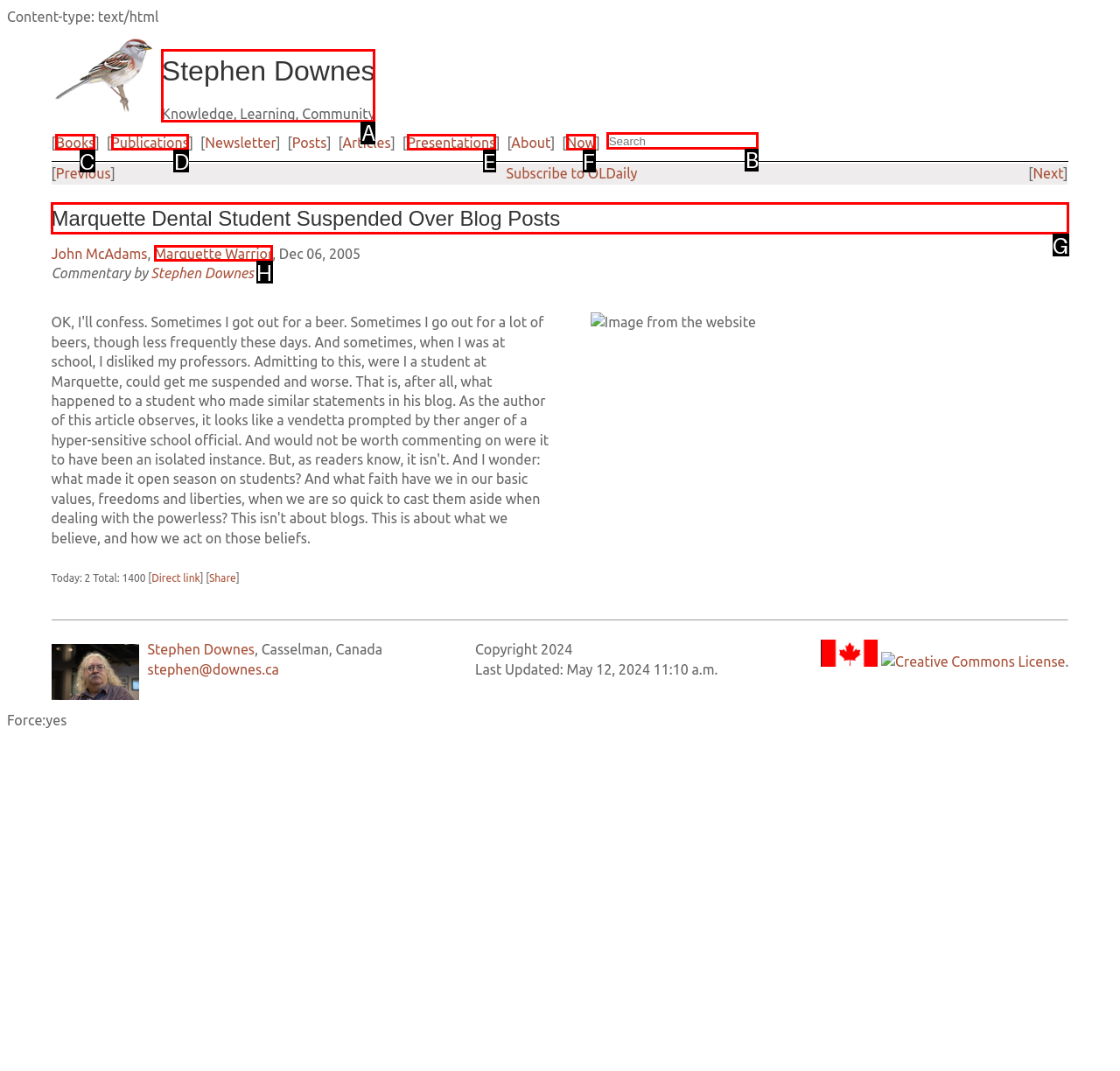Which HTML element should be clicked to complete the task: Search for something? Answer with the letter of the corresponding option.

B